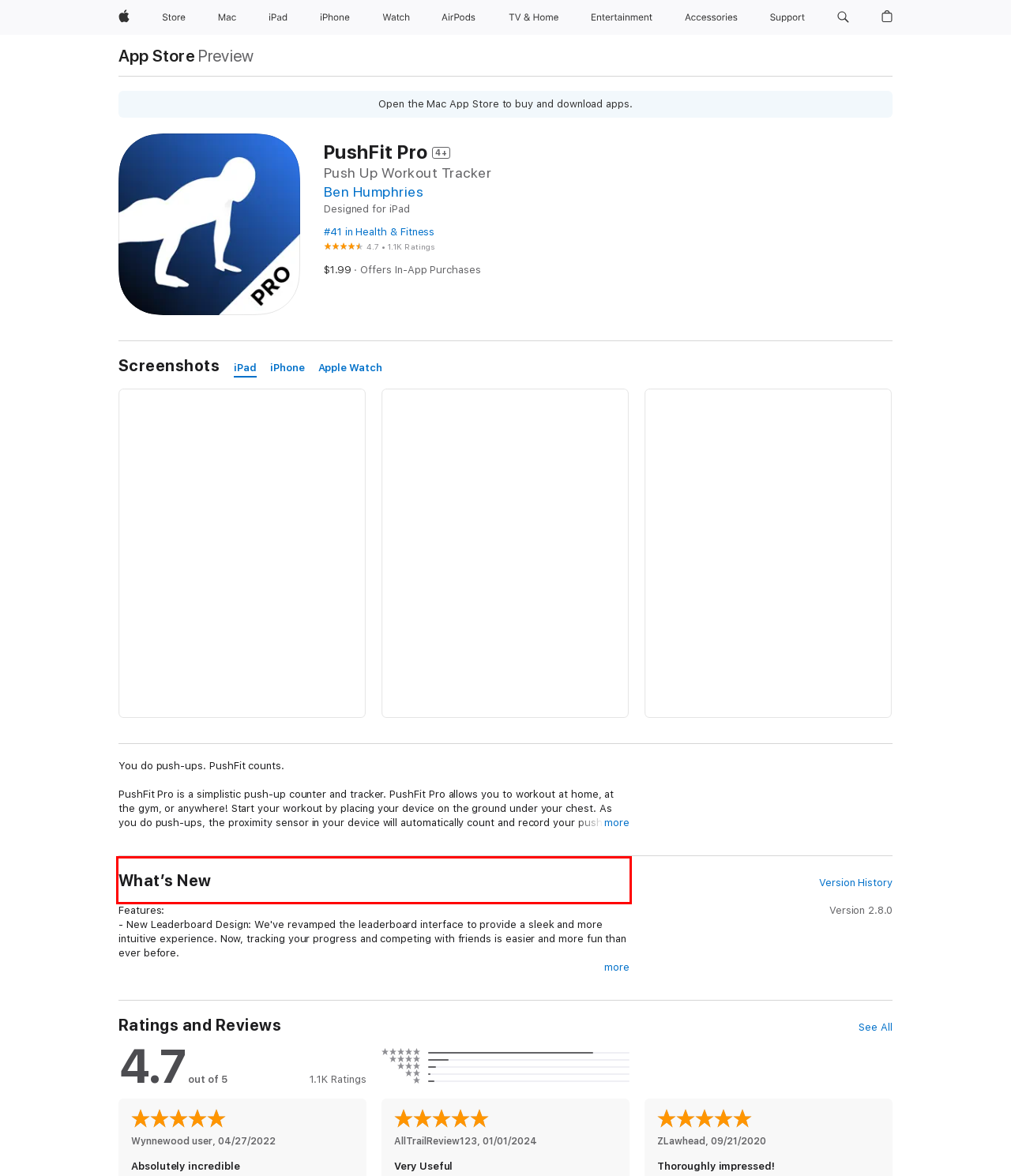Review the screenshot of the webpage and recognize the text inside the red rectangle bounding box. Provide the extracted text content.

The push-up is the perfect workout. It’s simple, functional, and can be modified for any fitness level. PushFit is perfect for anyone trying to increase strength or endurance. PushFit Pro can easily be added to any workout routine.